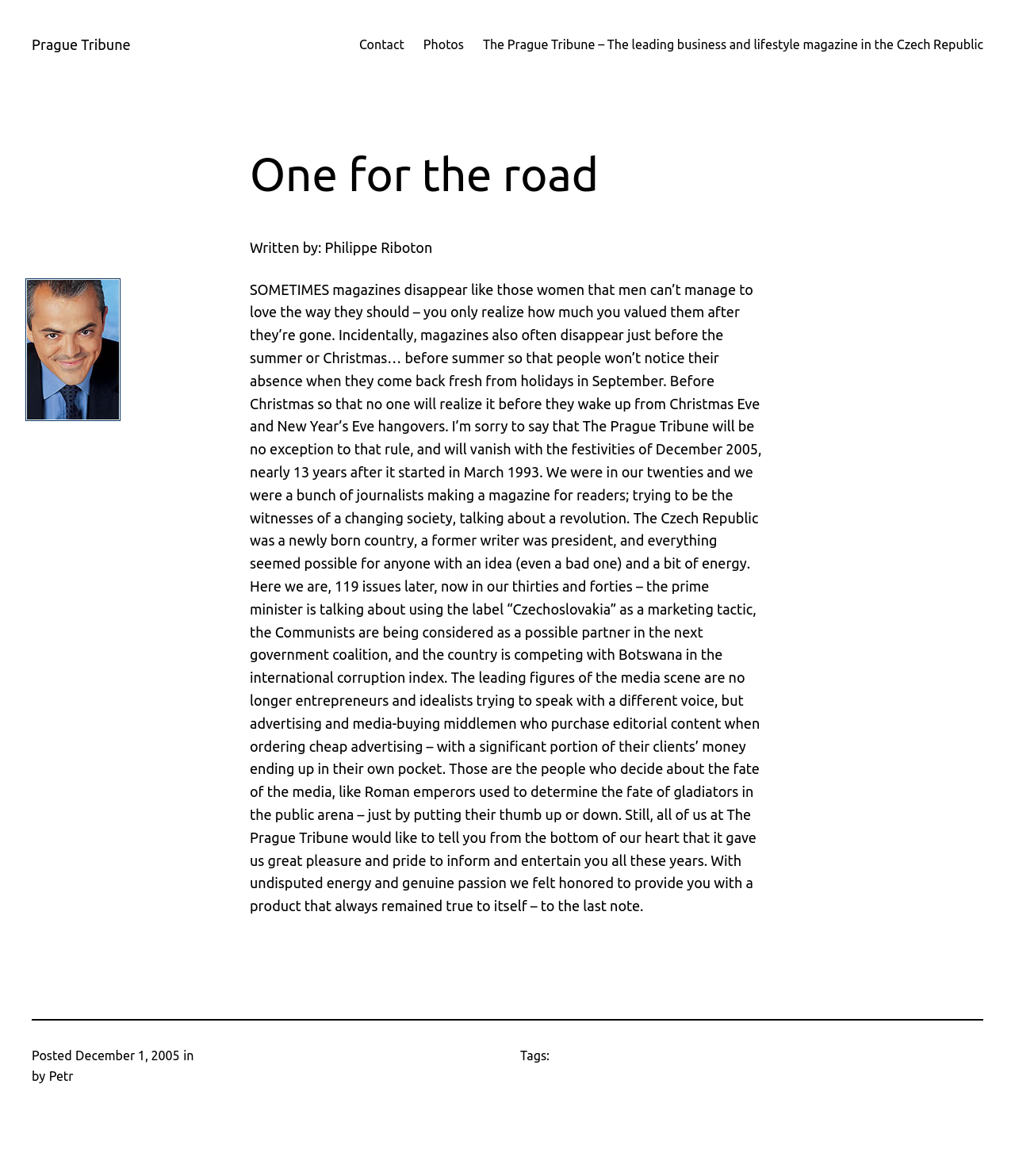Use a single word or phrase to answer the question:
When was the article posted?

December 1, 2005